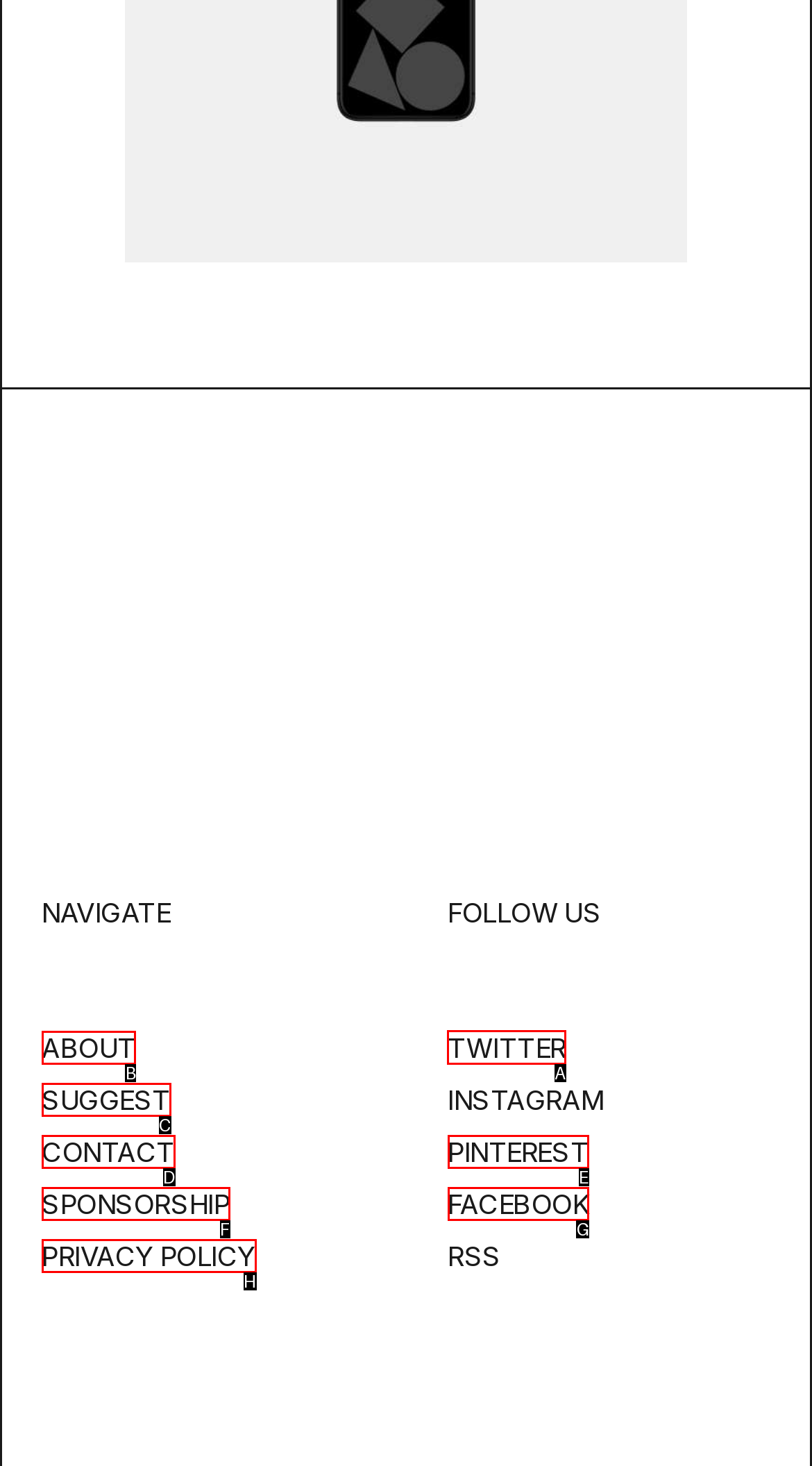Determine which option should be clicked to carry out this task: return to top
State the letter of the correct choice from the provided options.

None